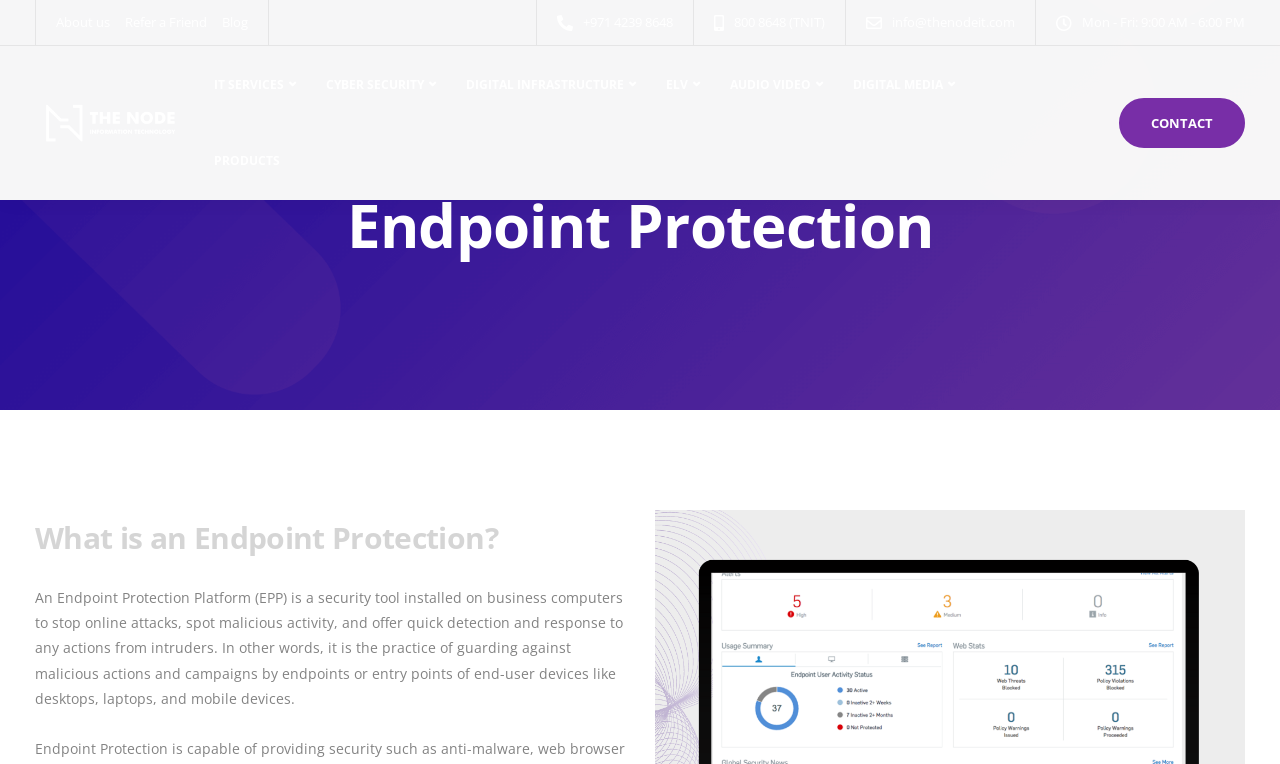Determine the bounding box for the UI element that matches this description: "+971 4239 8648".

[0.455, 0.017, 0.534, 0.041]